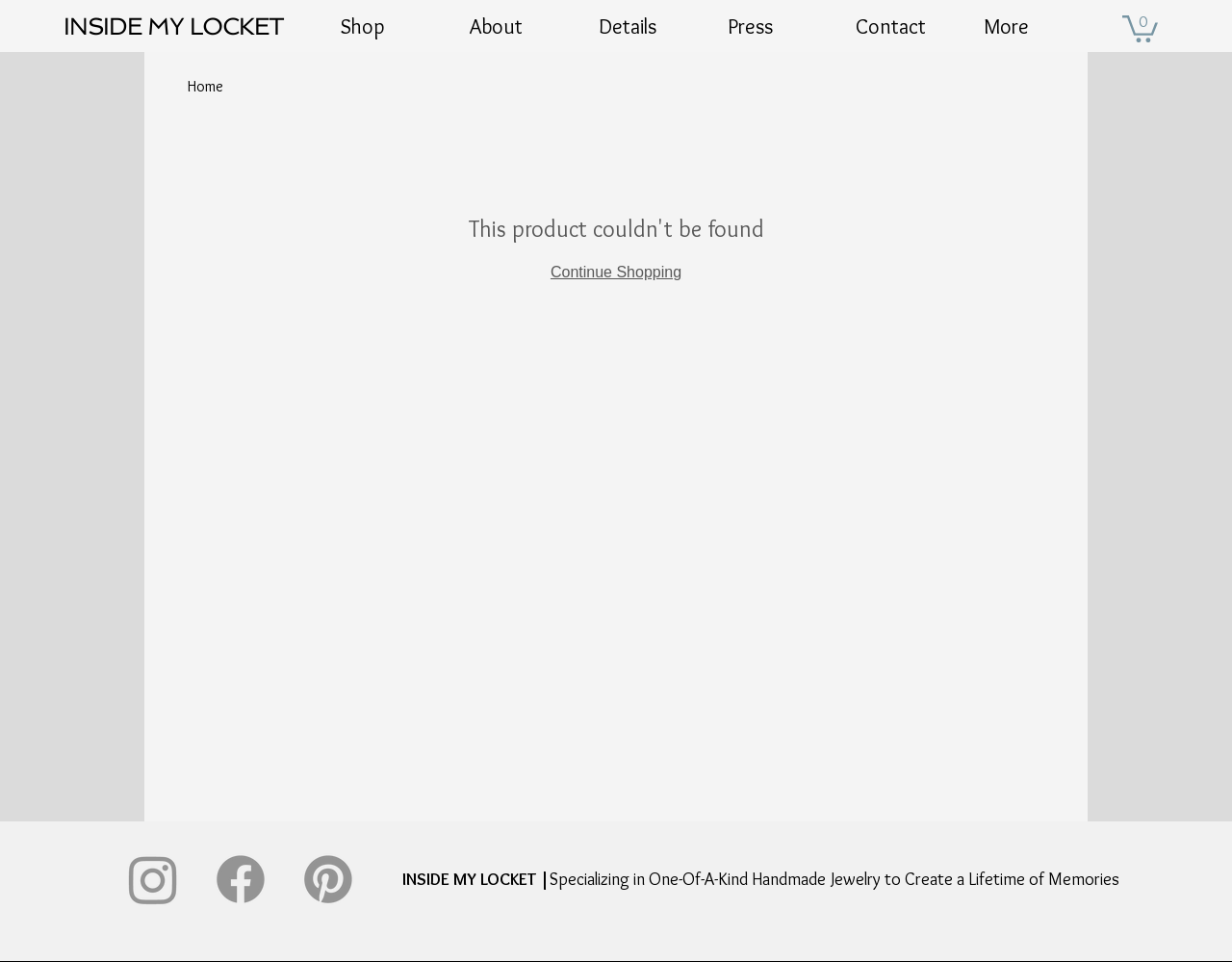Illustrate the webpage with a detailed description.

The webpage is a product page for Inside My Locket, a jewelry brand. At the top left, there is a large heading "INSIDE MY LOCKET" which is also a link. Below it, there is a navigation menu with links to "Shop", "About", "Details", "Press", and "Contact", followed by a "More" option. 

On the top right, there is a cart button with a count of 0 items, accompanied by an SVG icon. 

The main content area is divided into sections. On the left, there is a link to "Home". Below it, there is a call-to-action button "Continue Shopping". 

At the bottom of the page, there is a social media bar with links to Instagram, Facebook, and Pinterest, each accompanied by its respective icon. 

Above the social media bar, there is a paragraph of text that describes the brand, stating that it specializes in one-of-a-kind handmade jewelry to create a lifetime of memories.